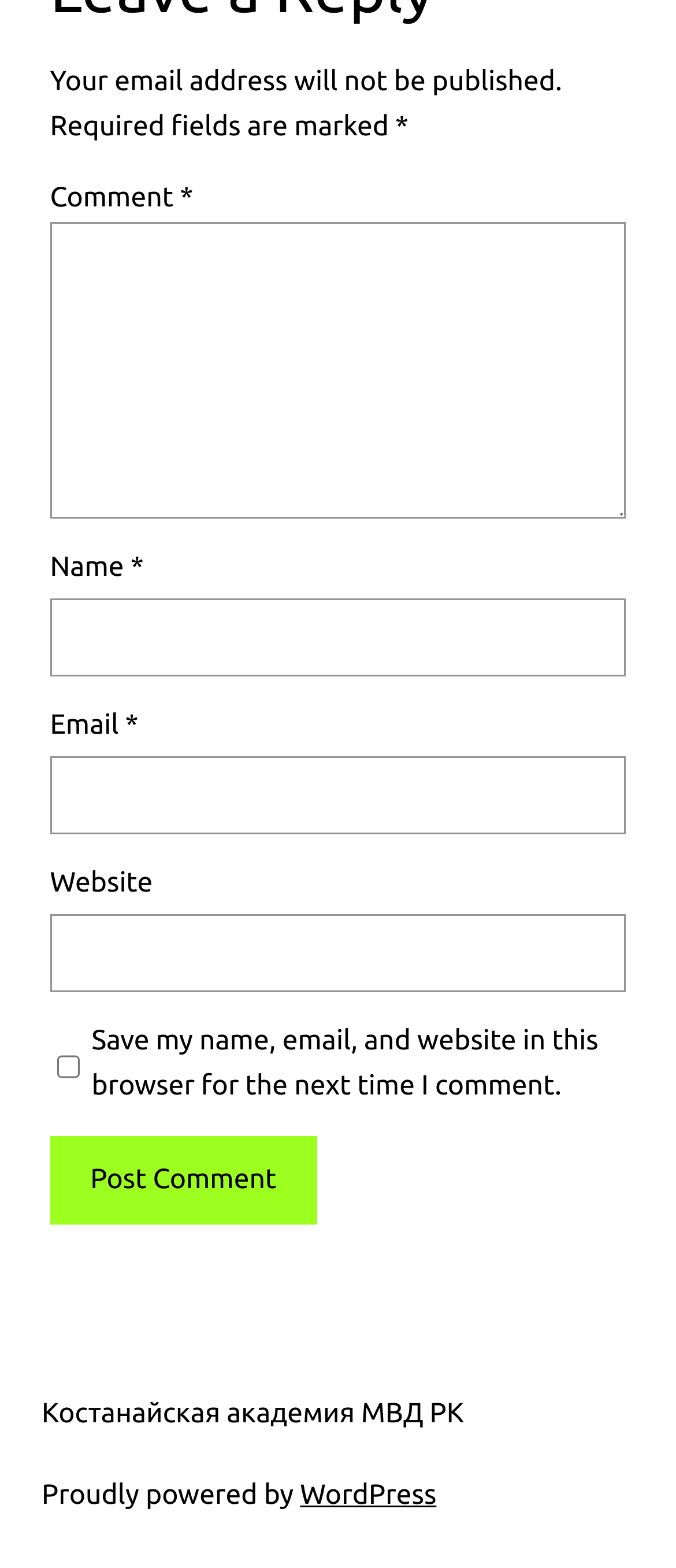Determine the bounding box coordinates of the section I need to click to execute the following instruction: "Click the Post Comment button". Provide the coordinates as four float numbers between 0 and 1, i.e., [left, top, right, bottom].

[0.074, 0.725, 0.469, 0.781]